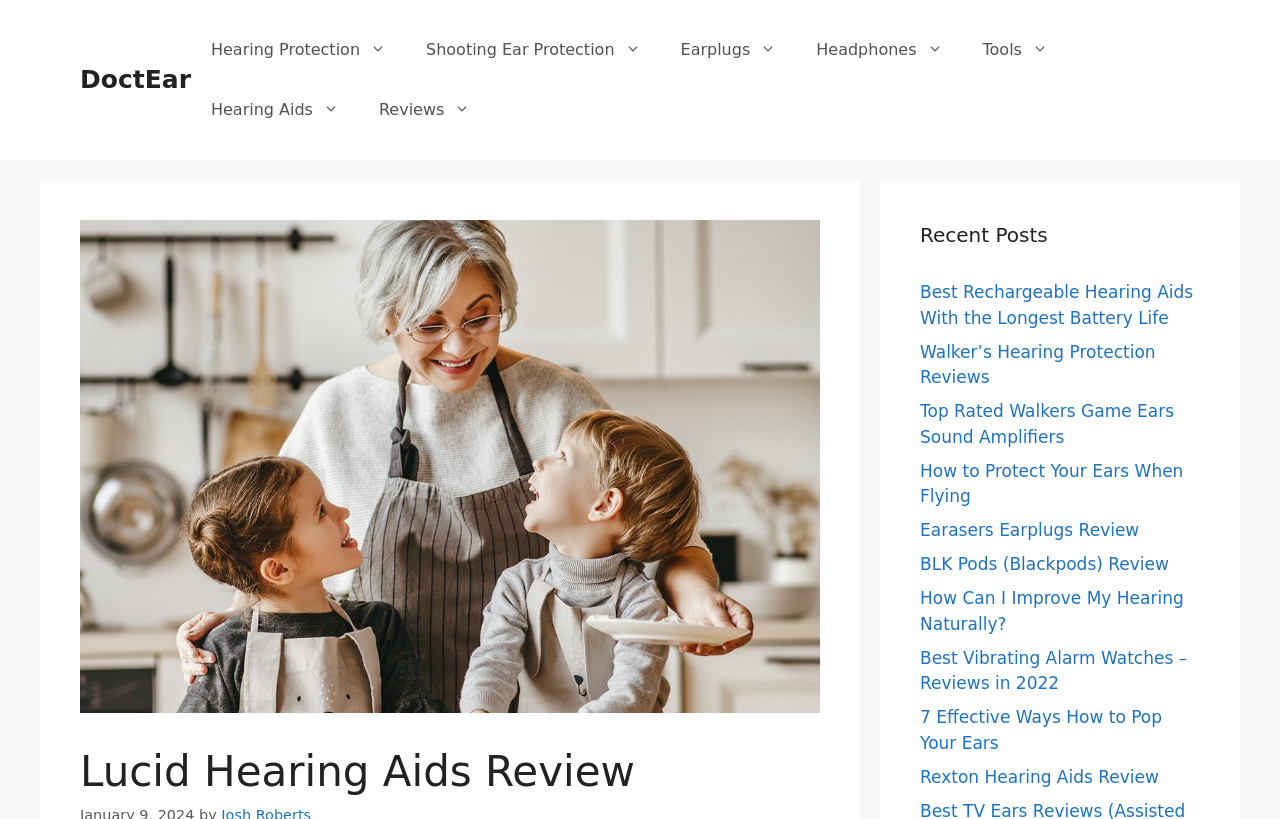Identify the bounding box coordinates of the area you need to click to perform the following instruction: "Read the 'Lucid Hearing Aids Review' article".

[0.062, 0.912, 0.641, 0.974]